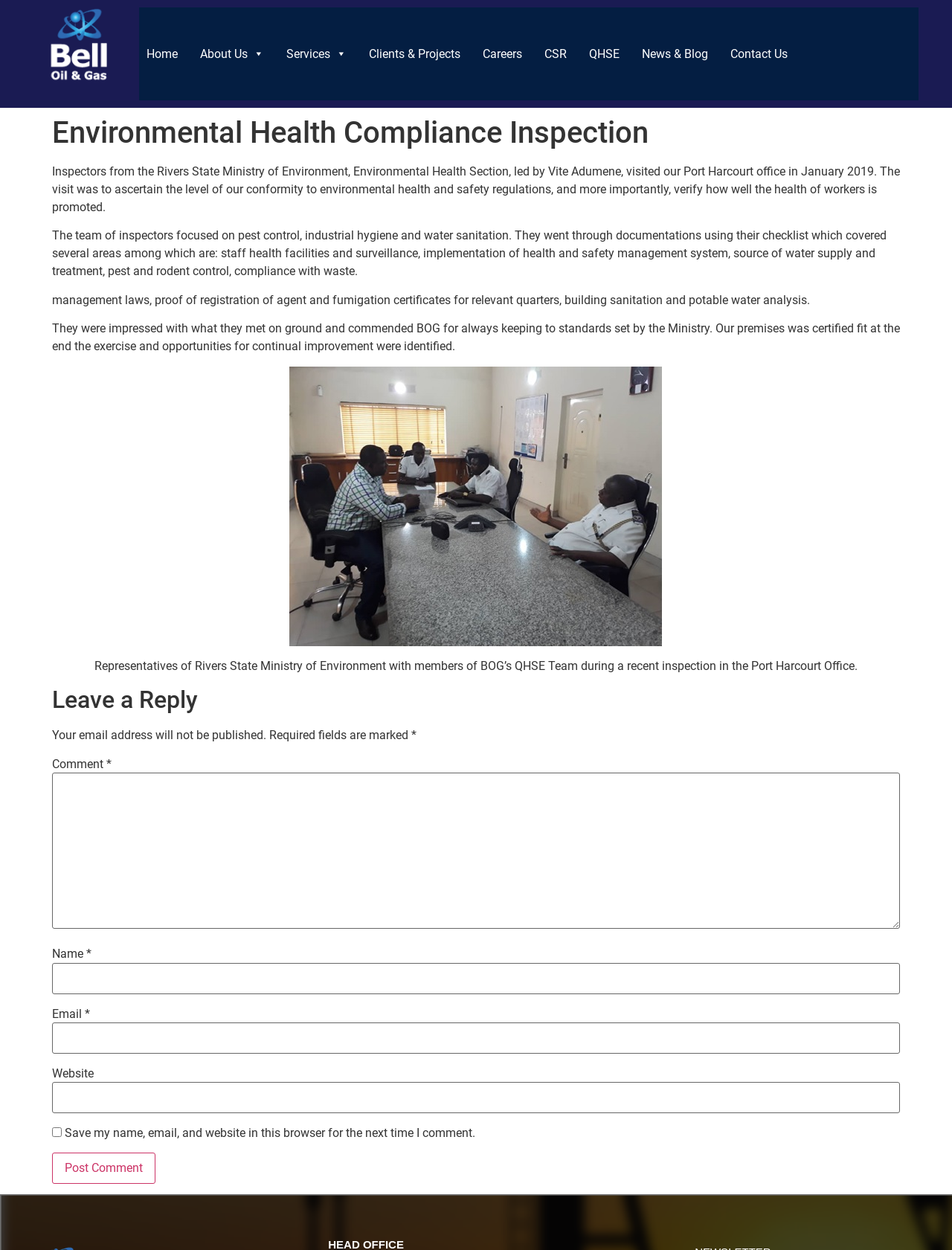Please identify the bounding box coordinates of the region to click in order to complete the task: "Click the Post Comment button". The coordinates must be four float numbers between 0 and 1, specified as [left, top, right, bottom].

[0.055, 0.922, 0.163, 0.947]